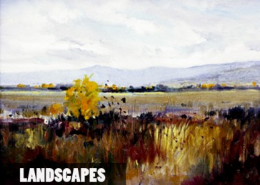Describe the scene depicted in the image with great detail.

This image showcases a vibrant landscape painting, featuring a serene rural scene characterized by soft mountains in the background and a field of golden grasses in the foreground. A striking yellow bush adds a pop of color amid the earthy tones of the surroundings. The sky is filled with gentle clouds, suggesting a calm day, while the overall composition evokes a sense of tranquility and natural beauty. Below the artwork is a bold label reading "LANDSCAPES," indicating that this piece is part of a collection focused on landscape art.